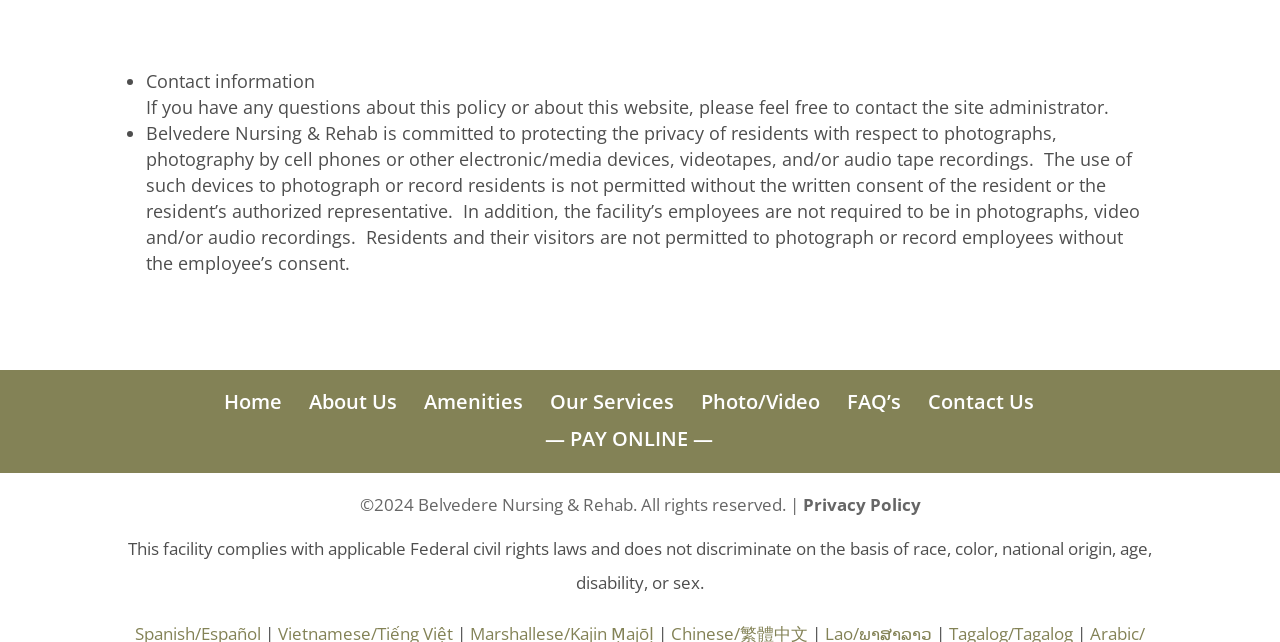What is the last item in the main navigation menu?
Using the picture, provide a one-word or short phrase answer.

Contact Us